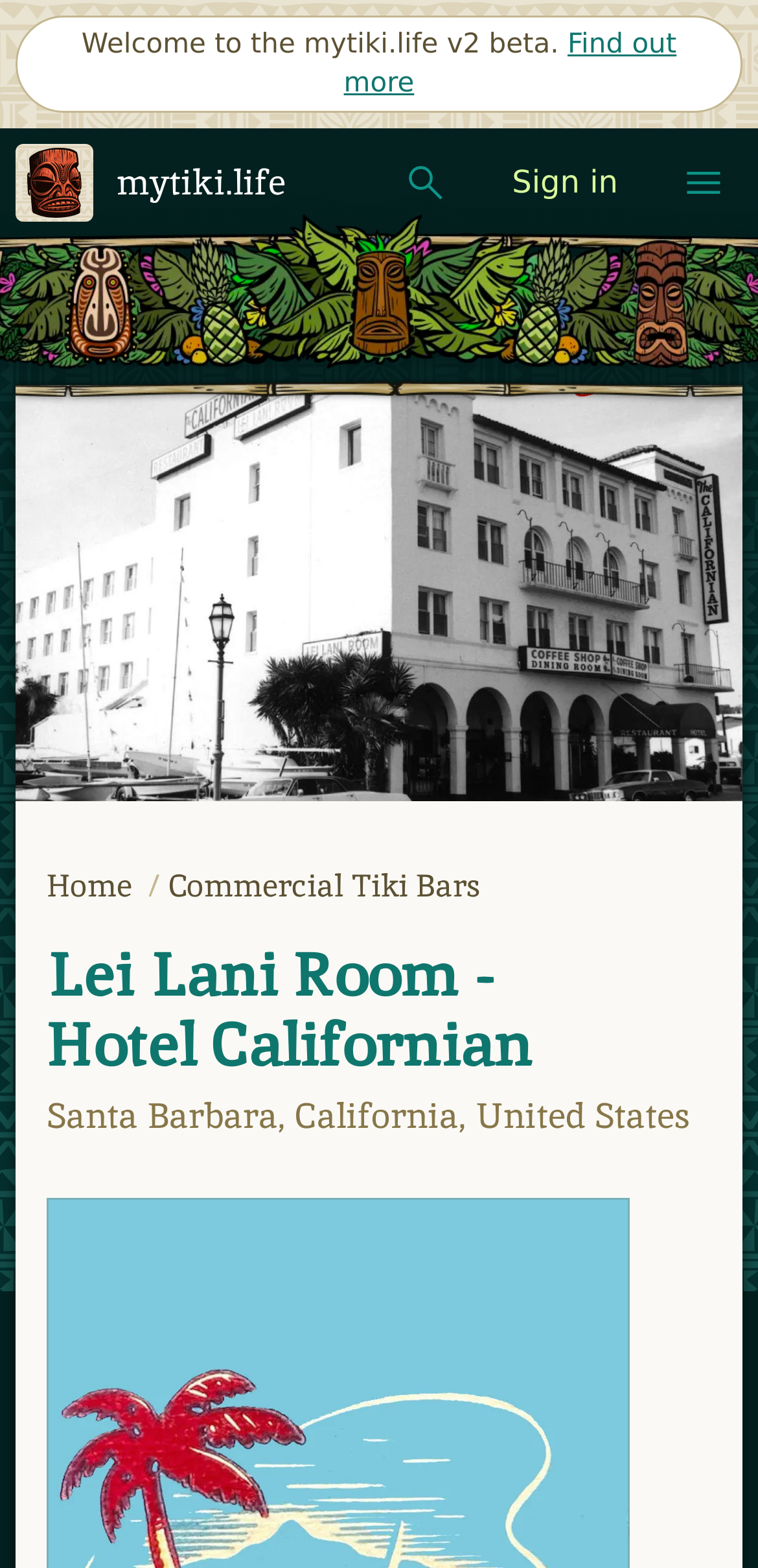Determine the bounding box coordinates of the element that should be clicked to execute the following command: "Click on Facebook".

None